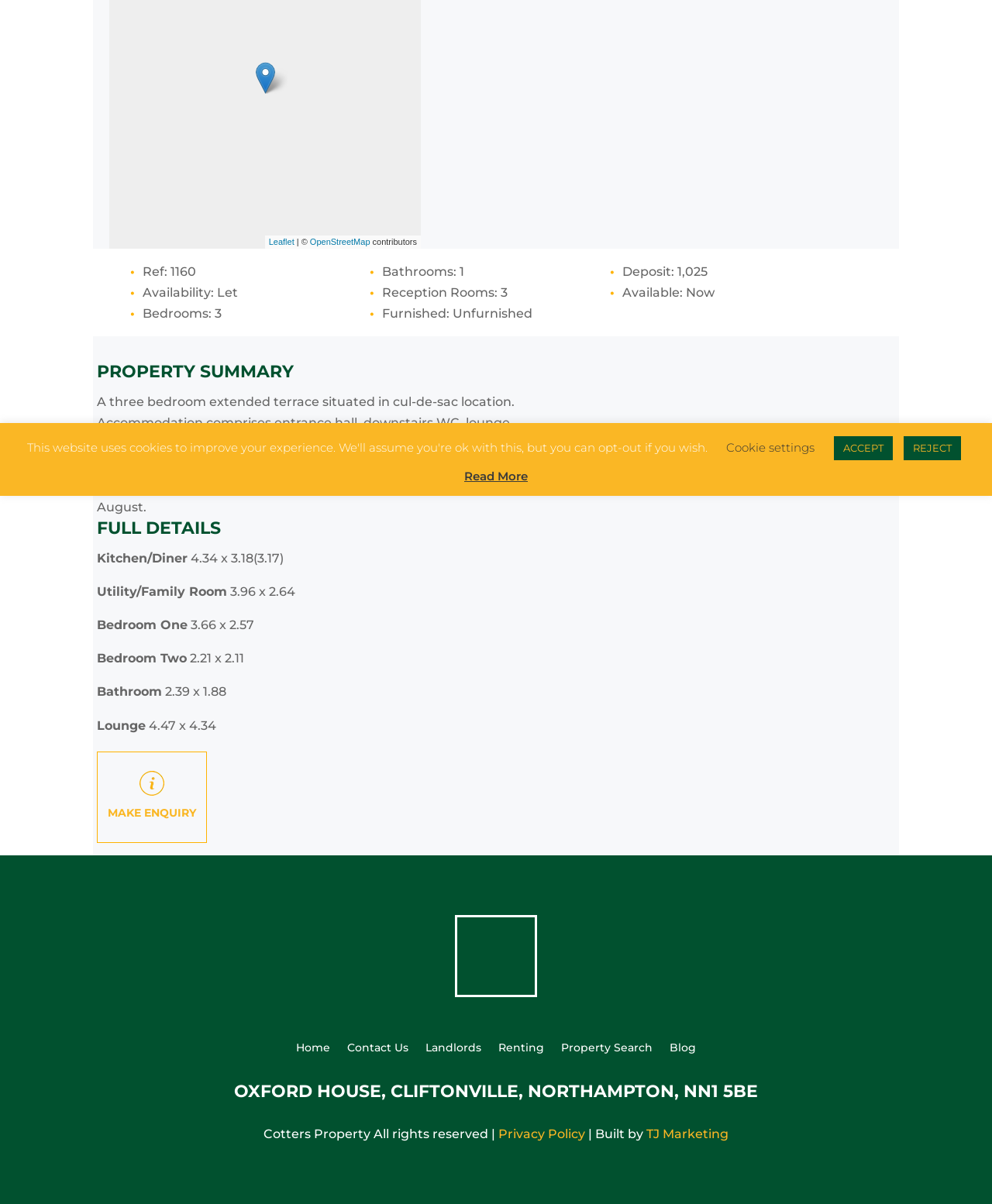Please find the bounding box coordinates (top-left x, top-left y, bottom-right x, bottom-right y) in the screenshot for the UI element described as follows: Contact Us

[0.35, 0.865, 0.412, 0.88]